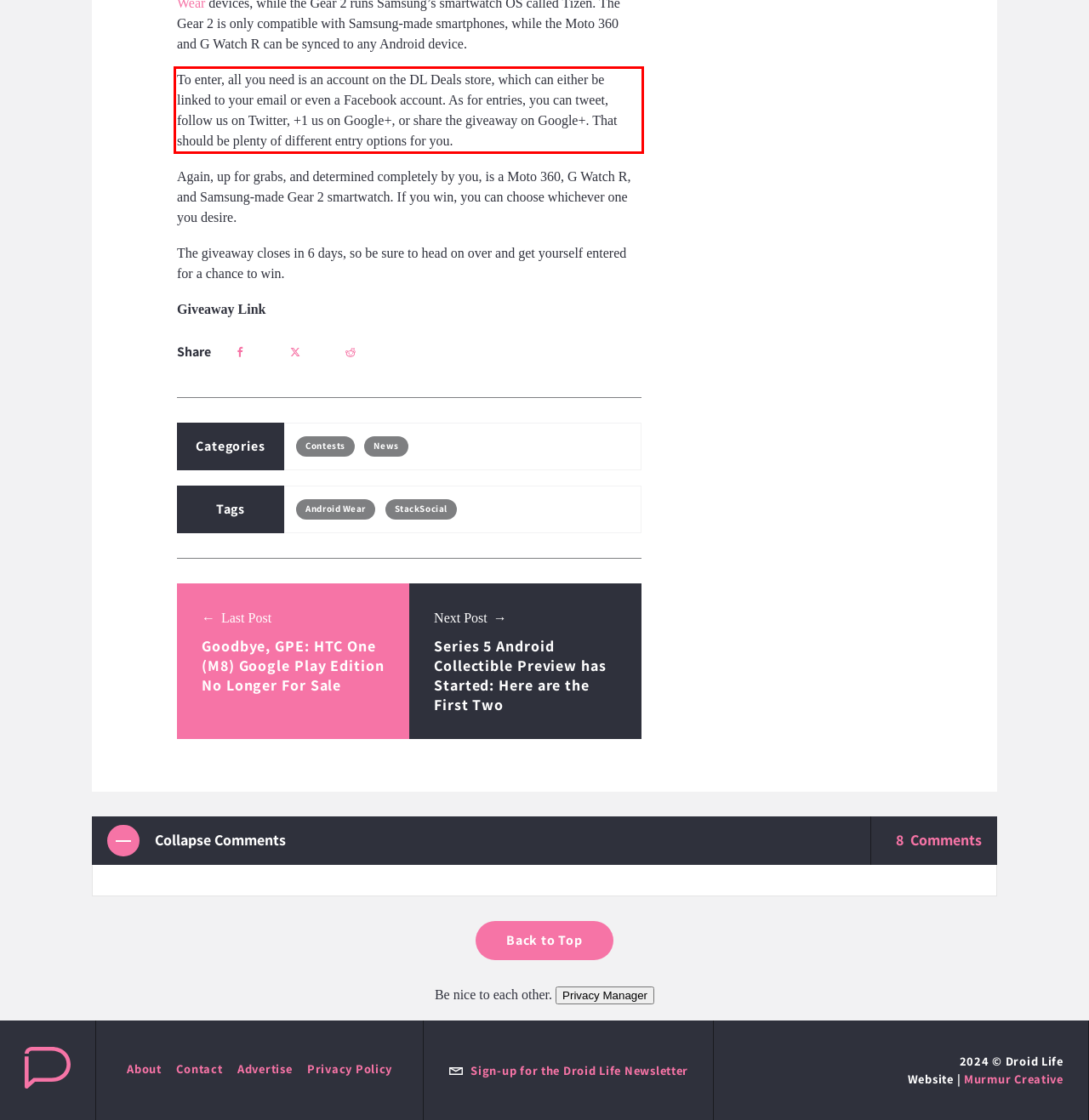Identify the text within the red bounding box on the webpage screenshot and generate the extracted text content.

To enter, all you need is an account on the DL Deals store, which can either be linked to your email or even a Facebook account. As for entries, you can tweet, follow us on Twitter, +1 us on Google+, or share the giveaway on Google+. That should be plenty of different entry options for you.